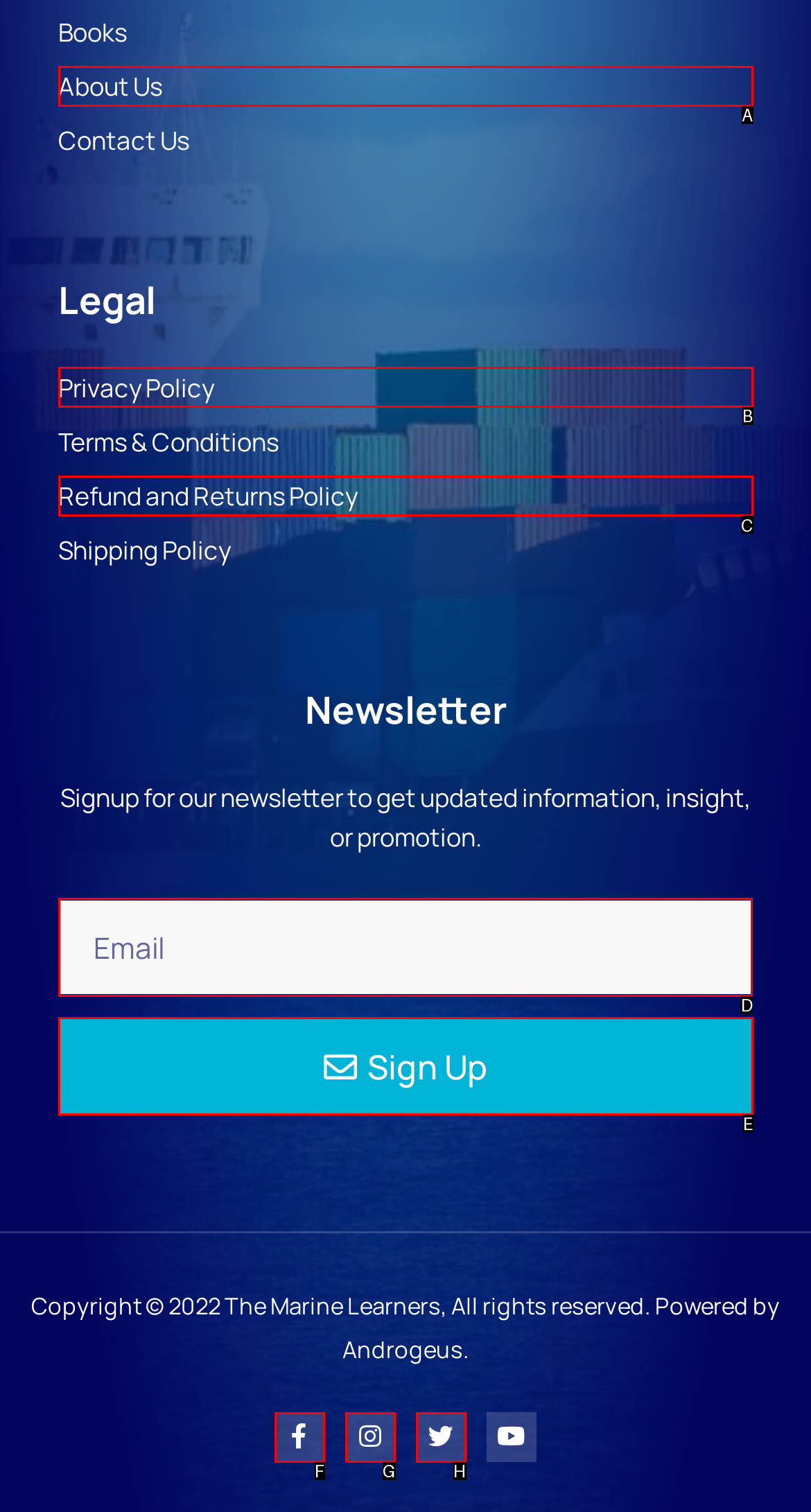Based on the choices marked in the screenshot, which letter represents the correct UI element to perform the task: Enter email address?

D